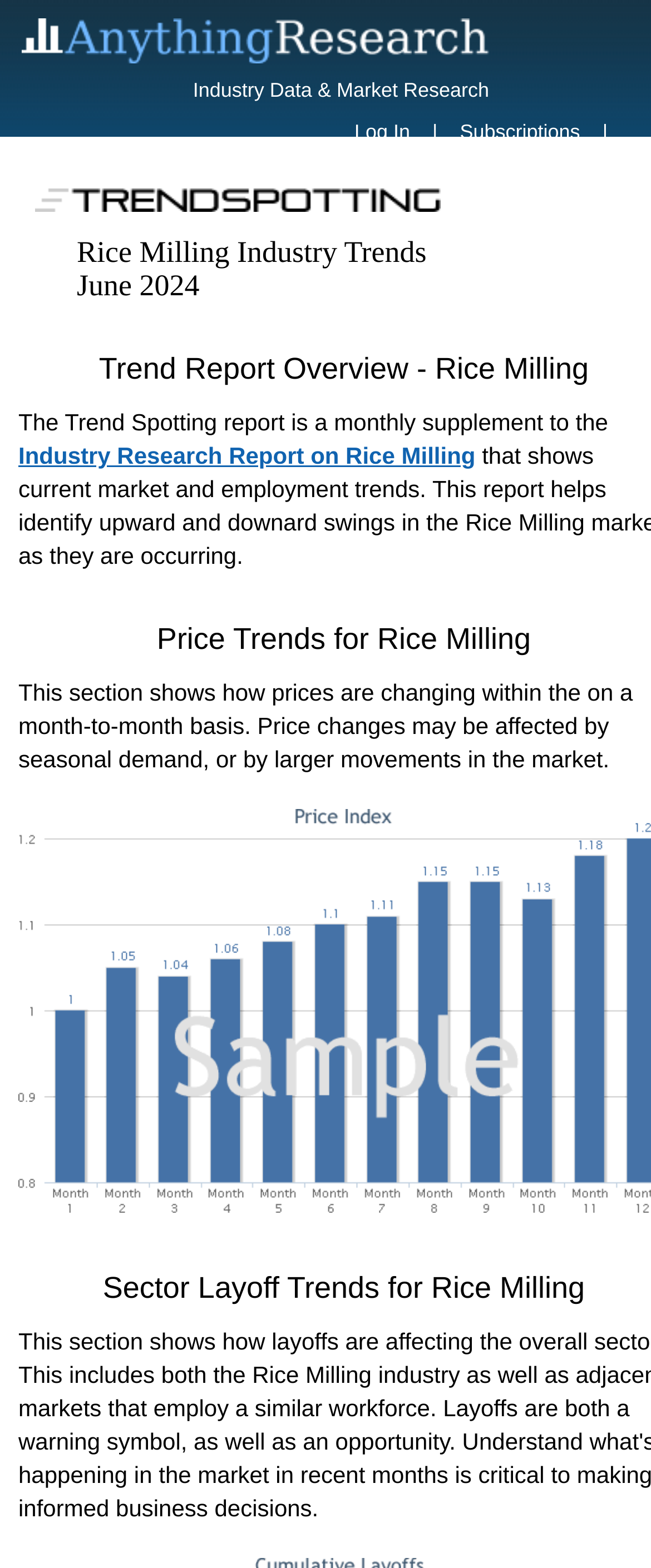Using the elements shown in the image, answer the question comprehensively: What is the name of the company providing industry data and market research?

The company name can be found in the top-left corner of the webpage, where it says 'Industry Data & Market Research' next to the company logo.